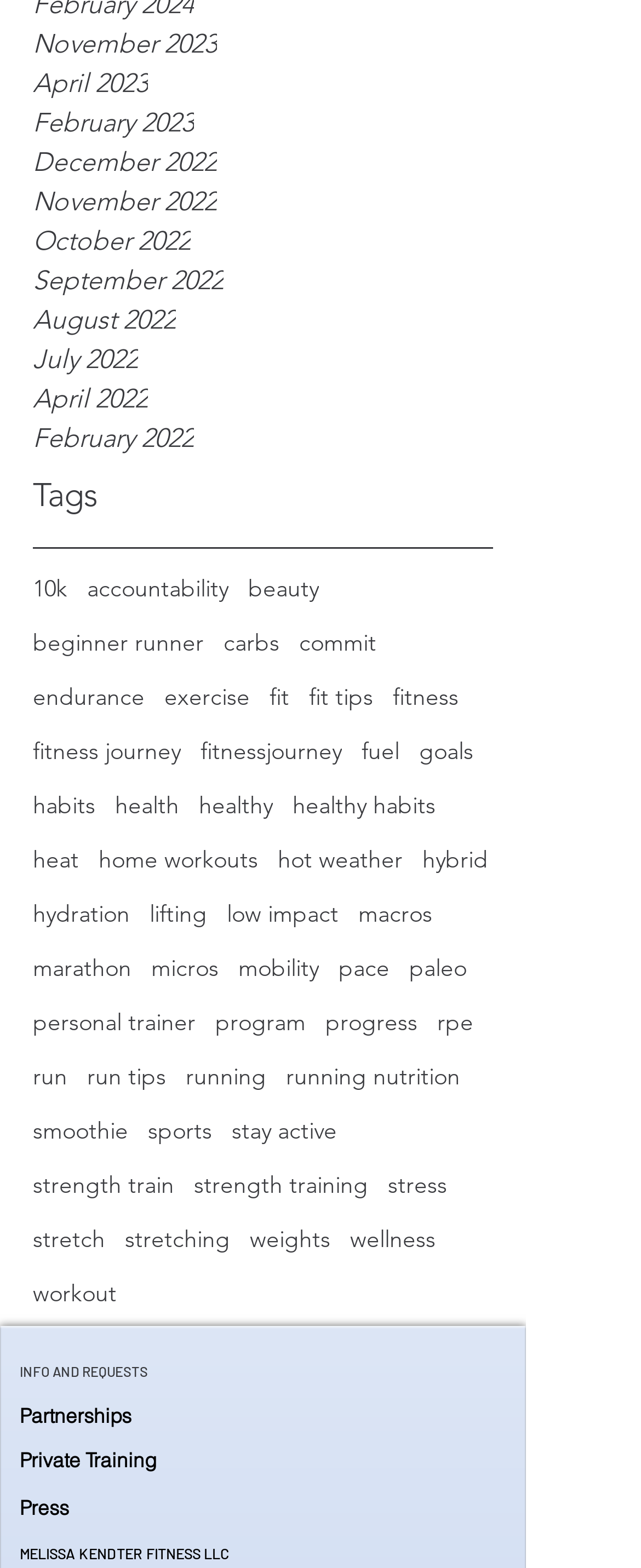Please identify the bounding box coordinates of the element's region that should be clicked to execute the following instruction: "Learn about 'Private Training'". The bounding box coordinates must be four float numbers between 0 and 1, i.e., [left, top, right, bottom].

[0.031, 0.922, 0.244, 0.94]